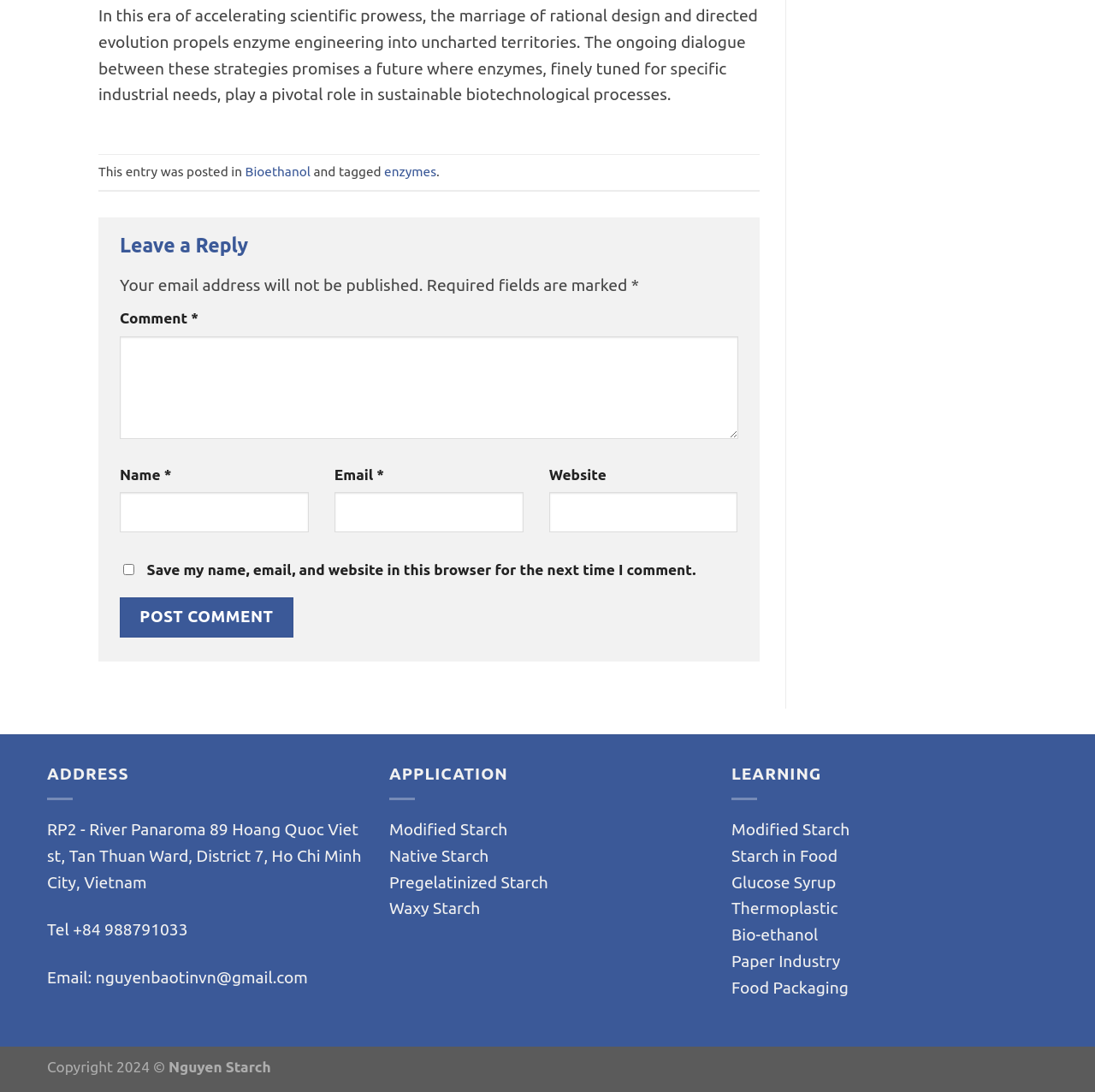What is the purpose of the comment section?
Refer to the image and provide a one-word or short phrase answer.

To leave a reply